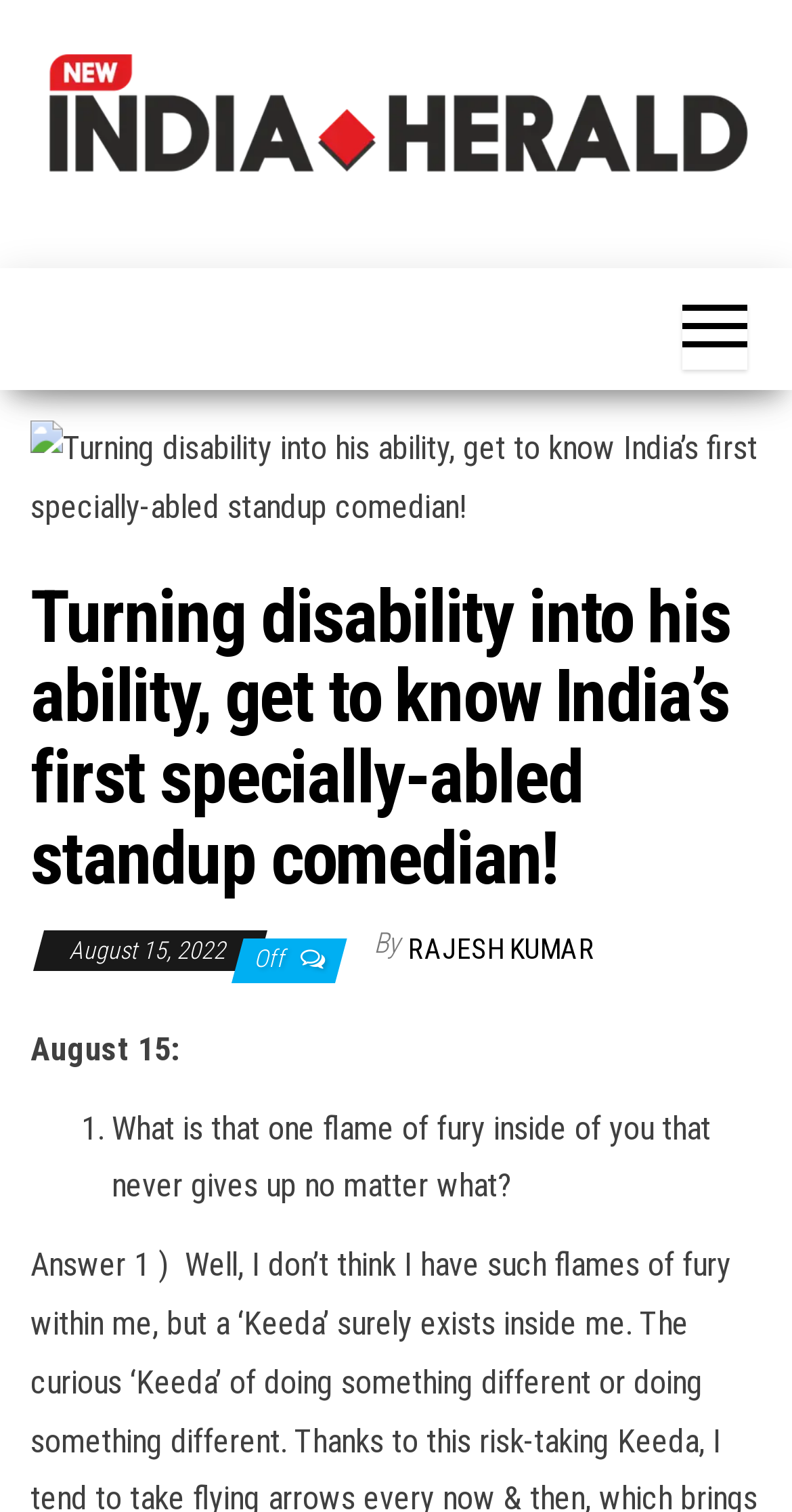Please reply with a single word or brief phrase to the question: 
What is the date of the article?

August 15, 2022